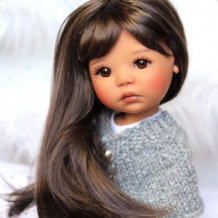What is the price of the 'Rainbow Brown Cafe Wig'?
Provide a short answer using one word or a brief phrase based on the image.

€29.99